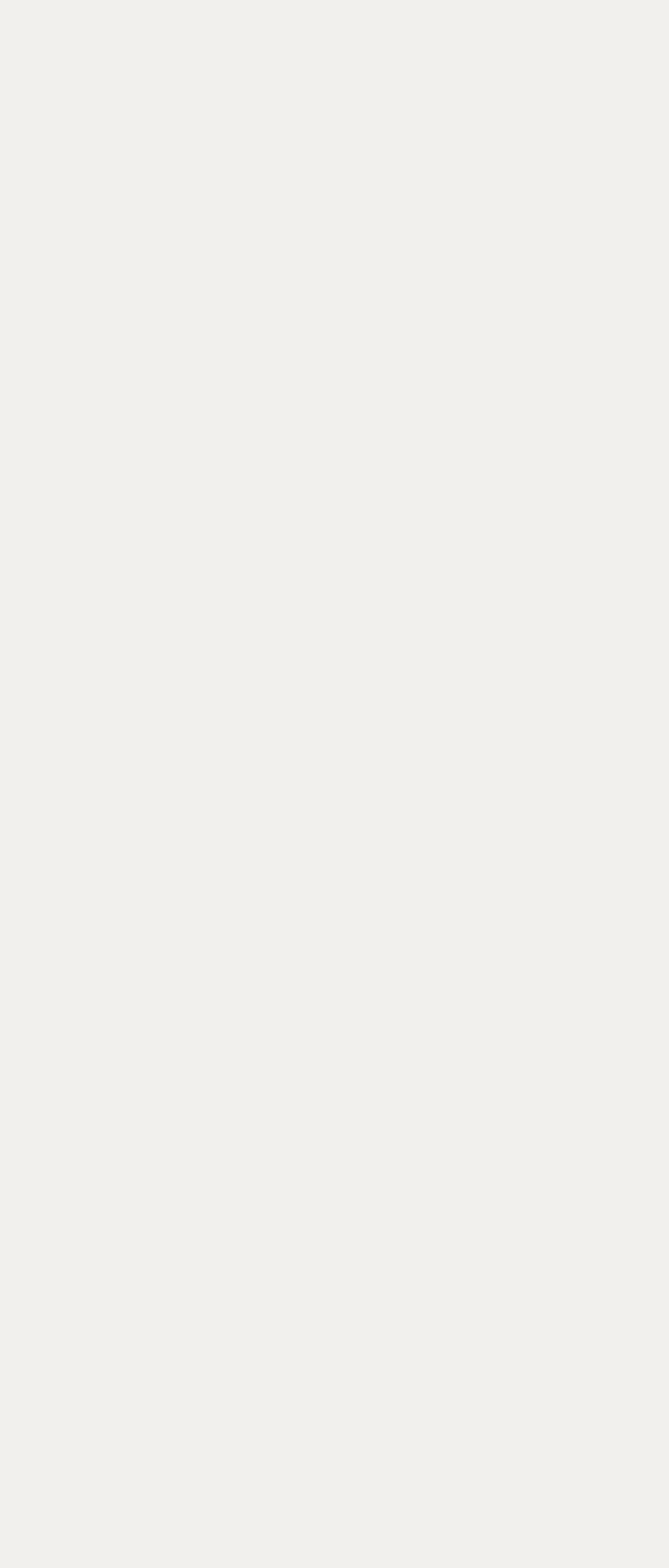Predict the bounding box coordinates of the area that should be clicked to accomplish the following instruction: "Get CV advice". The bounding box coordinates should consist of four float numbers between 0 and 1, i.e., [left, top, right, bottom].

None